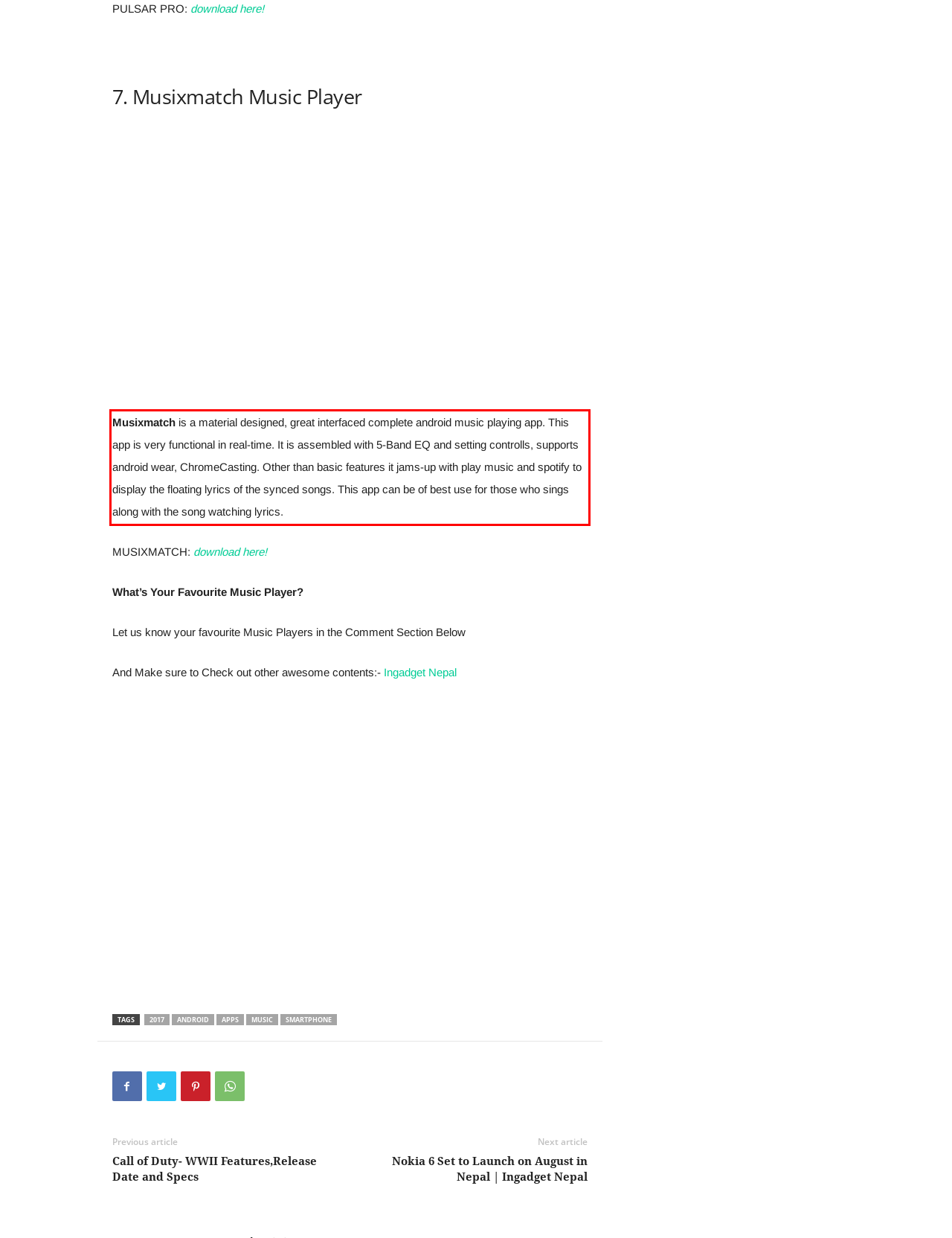Within the provided webpage screenshot, find the red rectangle bounding box and perform OCR to obtain the text content.

Musixmatch is a material designed, great interfaced complete android music playing app. This app is very functional in real-time. It is assembled with 5-Band EQ and setting controlls, supports android wear, ChromeCasting. Other than basic features it jams-up with play music and spotify to display the floating lyrics of the synced songs. This app can be of best use for those who sings along with the song watching lyrics.